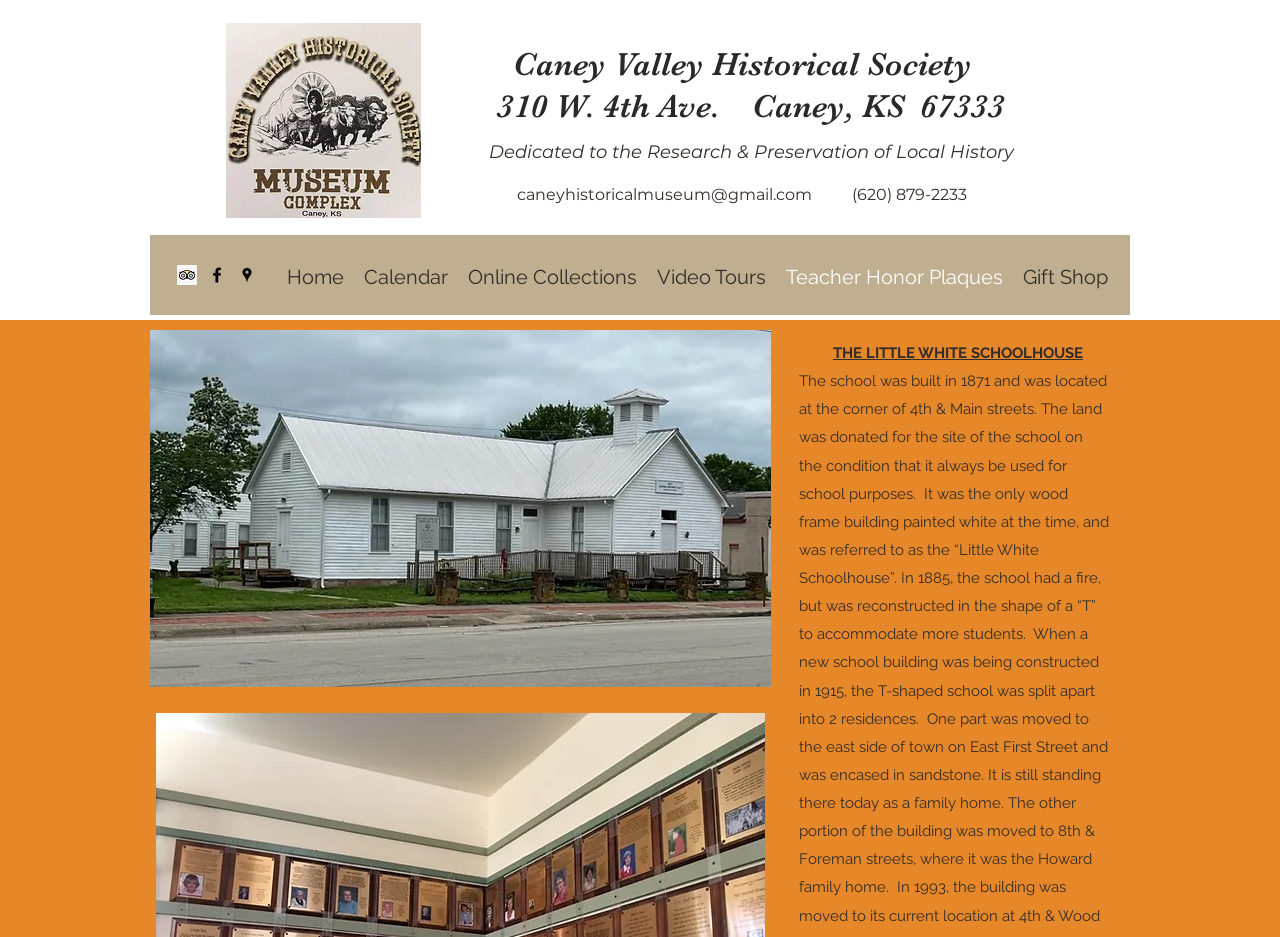Provide a short answer to the following question with just one word or phrase: How many navigation links are in the Site navigation?

6